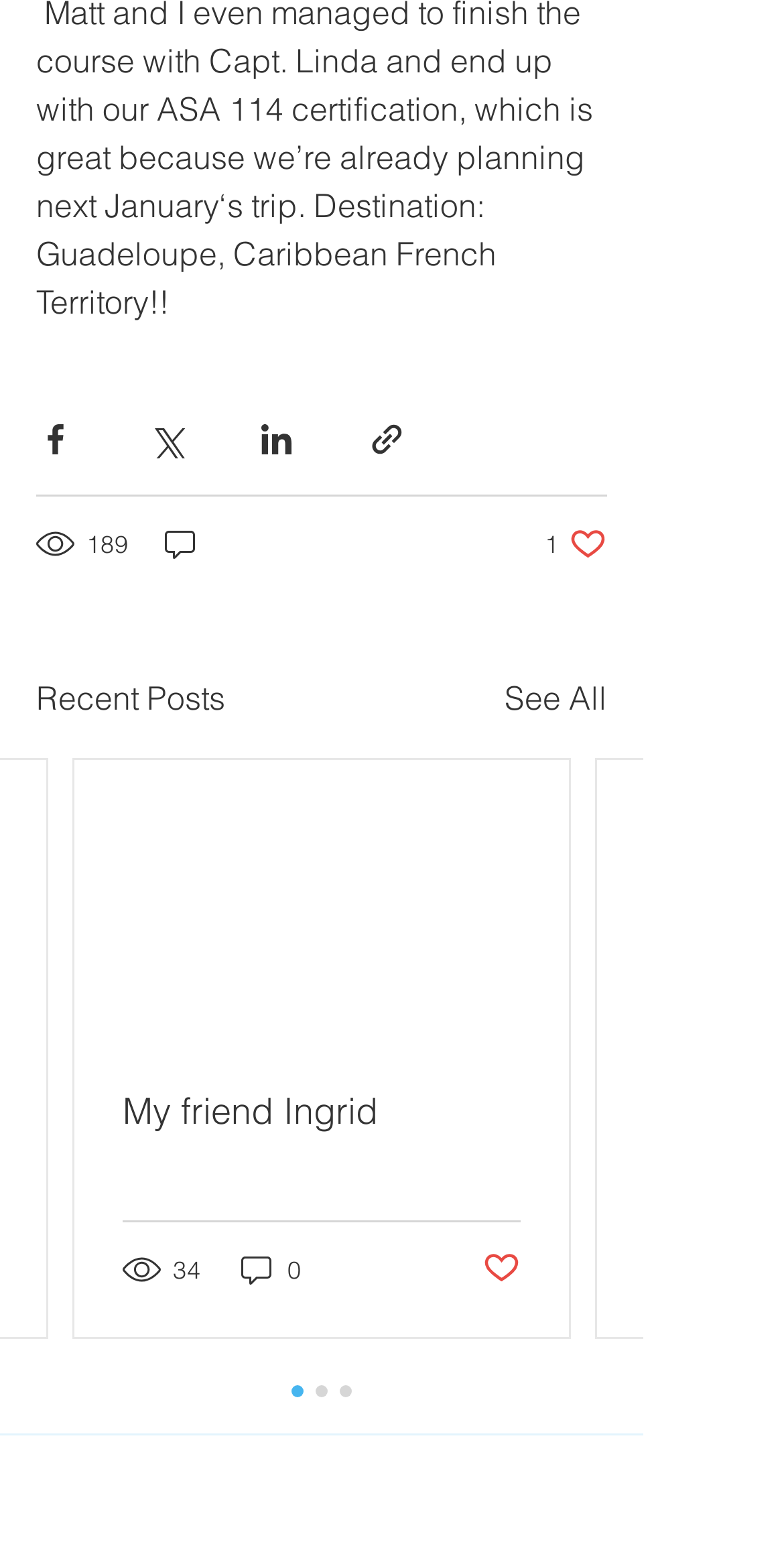Answer the question below with a single word or a brief phrase: 
How many views does the first post have?

189 views